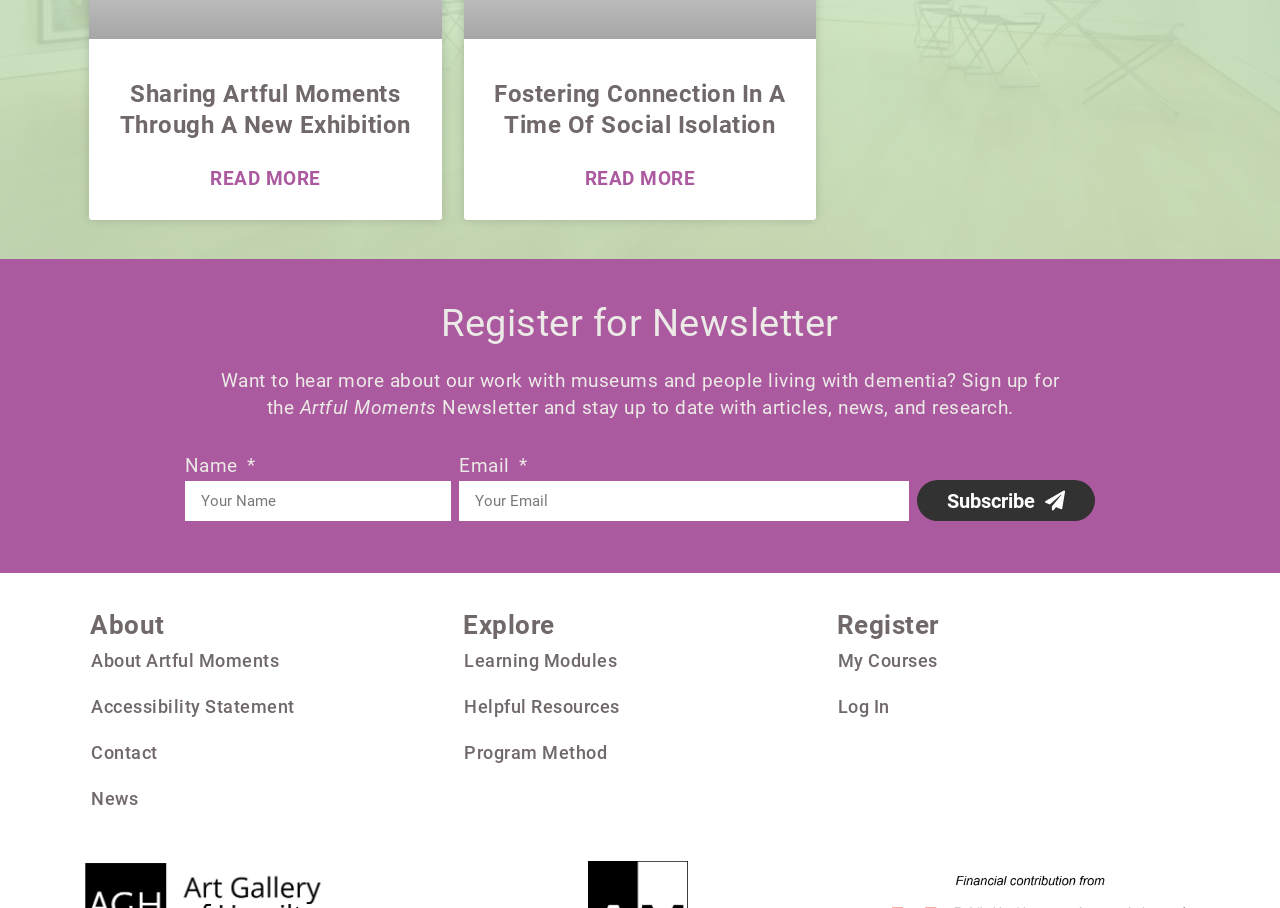What is the main topic of the webpage?
Please respond to the question with as much detail as possible.

The webpage has multiple mentions of 'Artful Moments', including in the heading 'Sharing Artful Moments Through A New Exhibition', the 'Artful Moments' newsletter, and the 'About Artful Moments' link, which suggests that 'Artful Moments' is the main topic or organization being presented on the webpage.